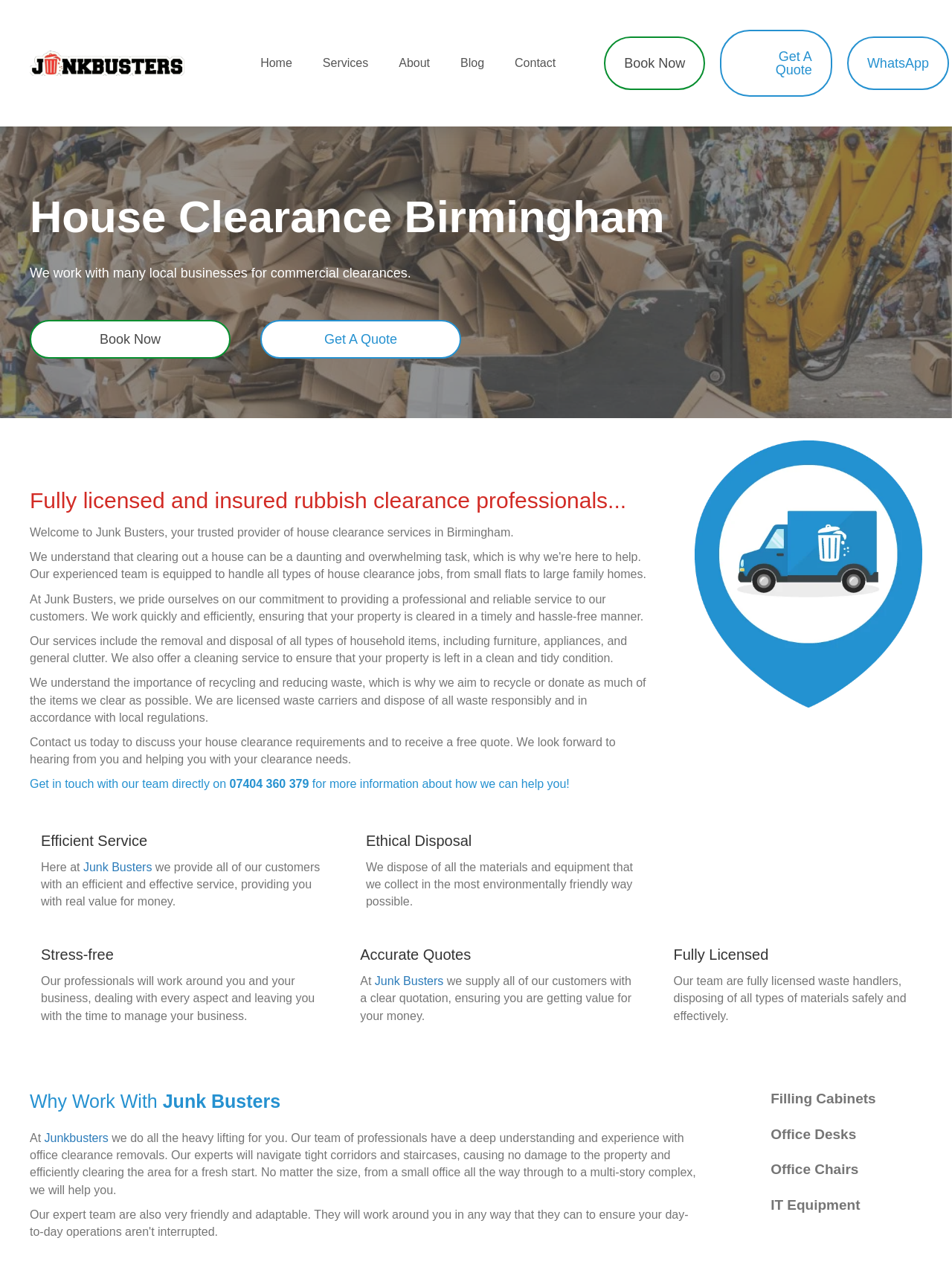Please identify the bounding box coordinates of the area that needs to be clicked to follow this instruction: "Contact Junk Busters through WhatsApp".

[0.89, 0.029, 0.997, 0.071]